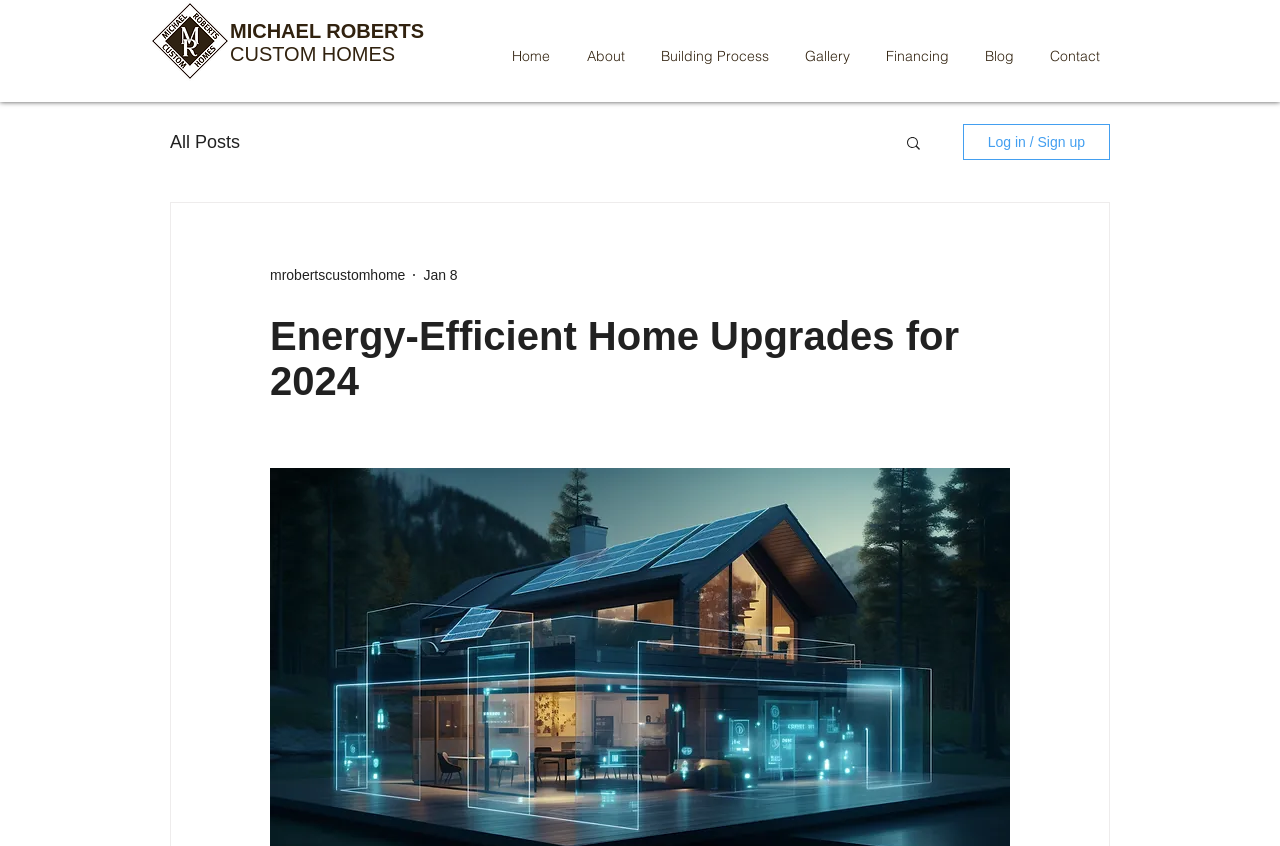Give a one-word or short phrase answer to the question: 
How many buttons are there in the top-right corner?

2